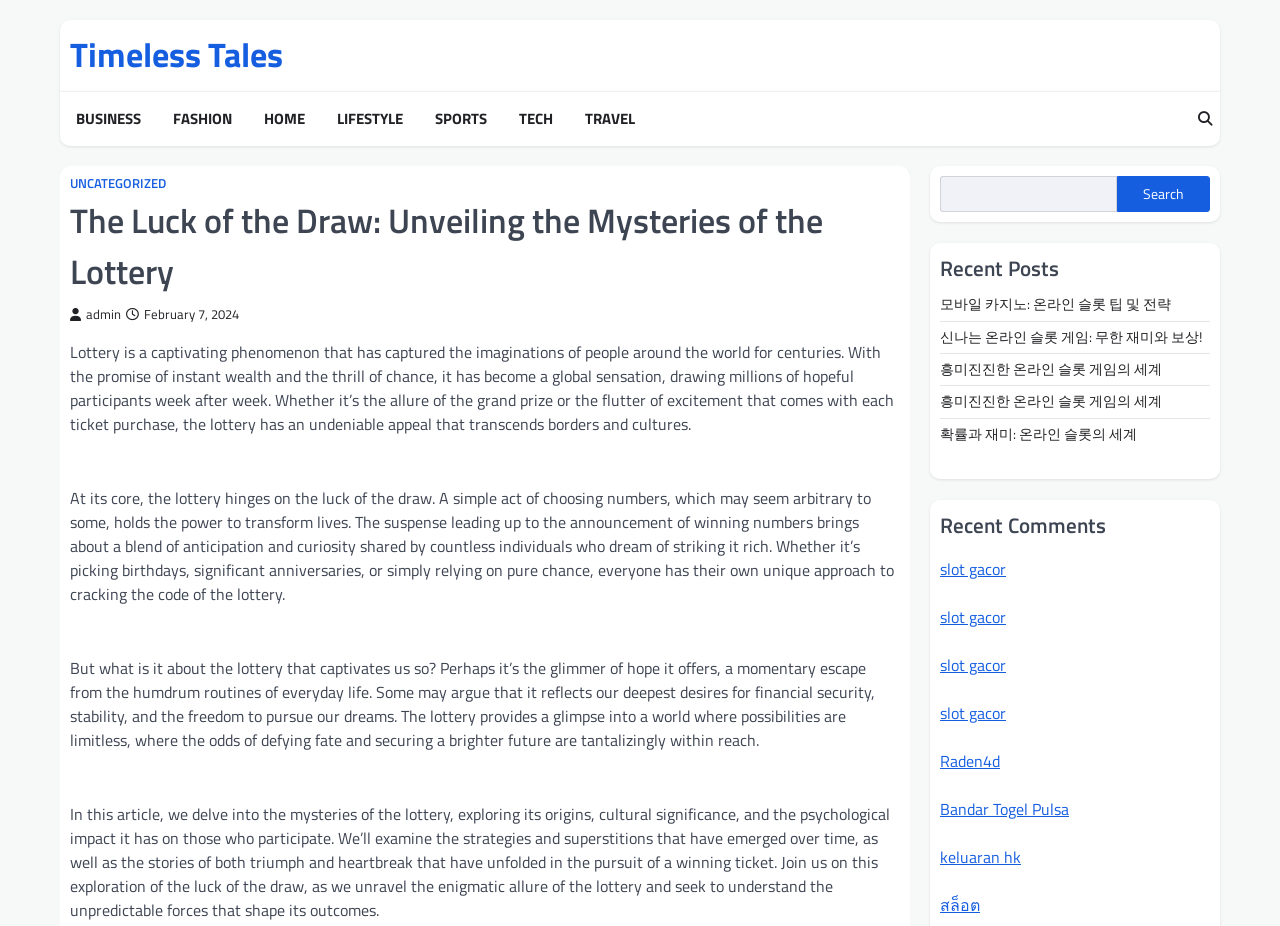Determine the bounding box coordinates for the UI element matching this description: "alt="Wechat"".

None